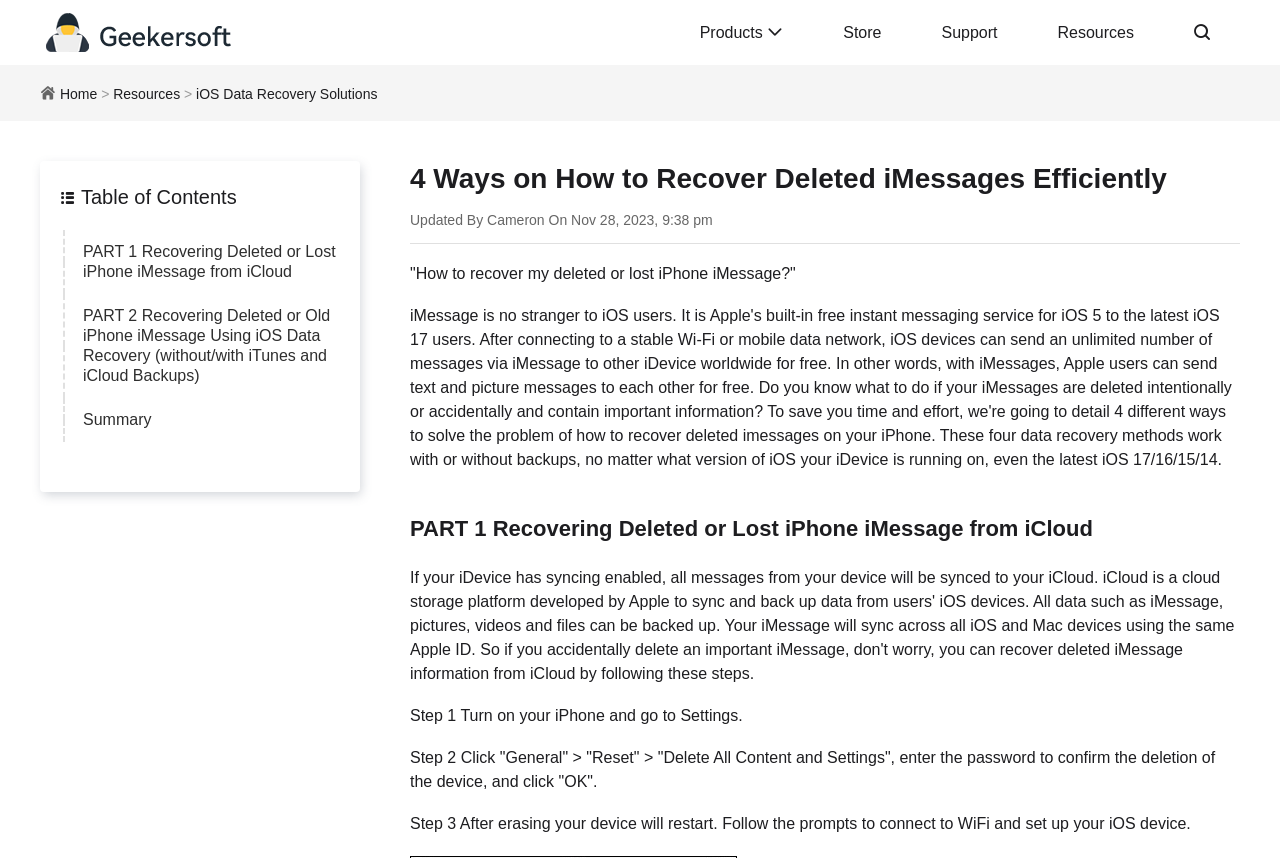What is the website's logo?
Please ensure your answer to the question is detailed and covers all necessary aspects.

The website's logo is located at the top left corner of the webpage, and it is an image with the text 'Geekersoft'.